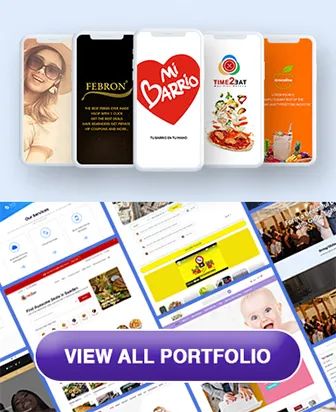Use a single word or phrase to answer the question: How many app interfaces are at the top of the image?

Five